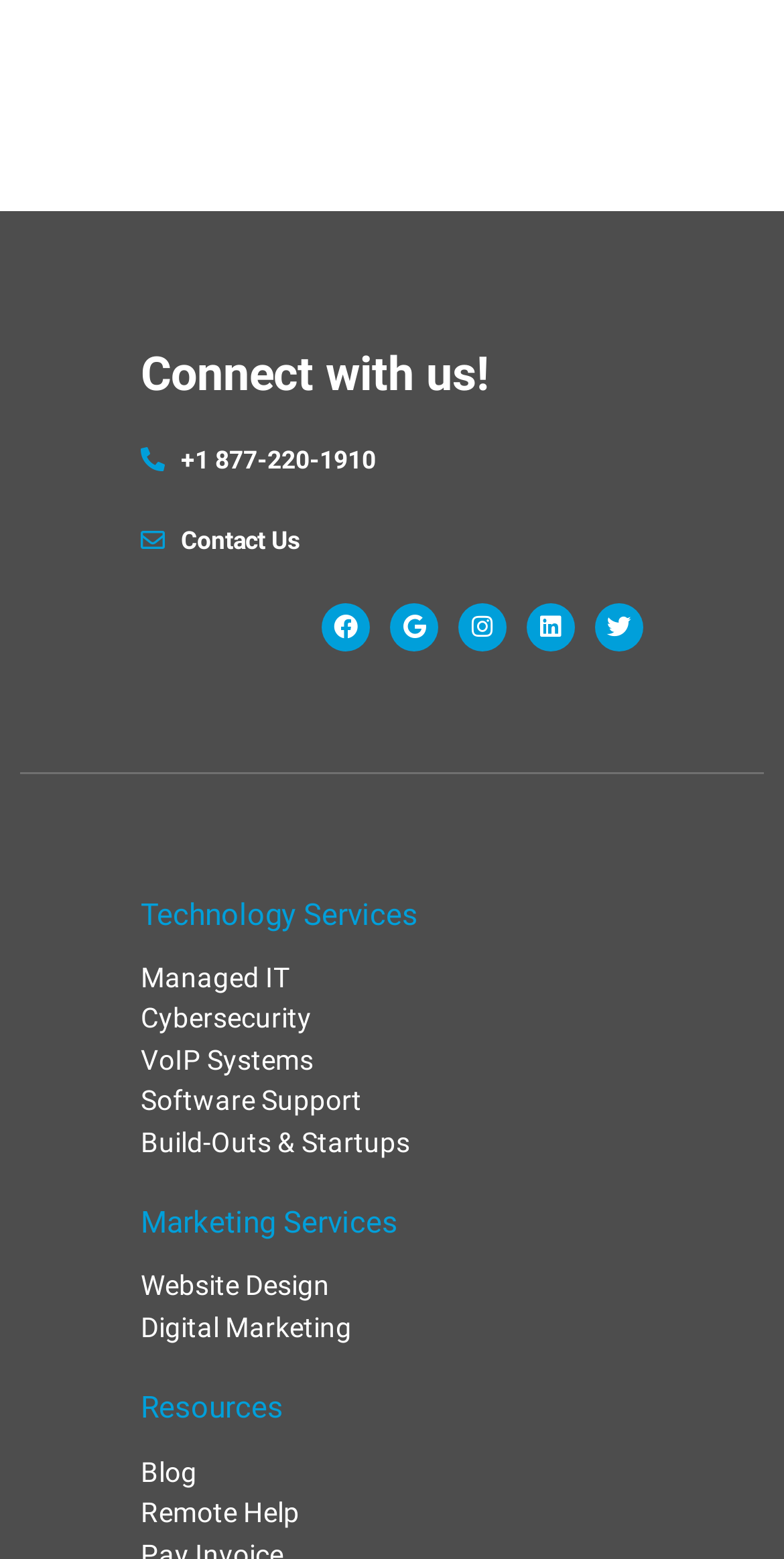Pinpoint the bounding box coordinates of the clickable area needed to execute the instruction: "Read the blog". The coordinates should be specified as four float numbers between 0 and 1, i.e., [left, top, right, bottom].

[0.179, 0.933, 0.251, 0.954]